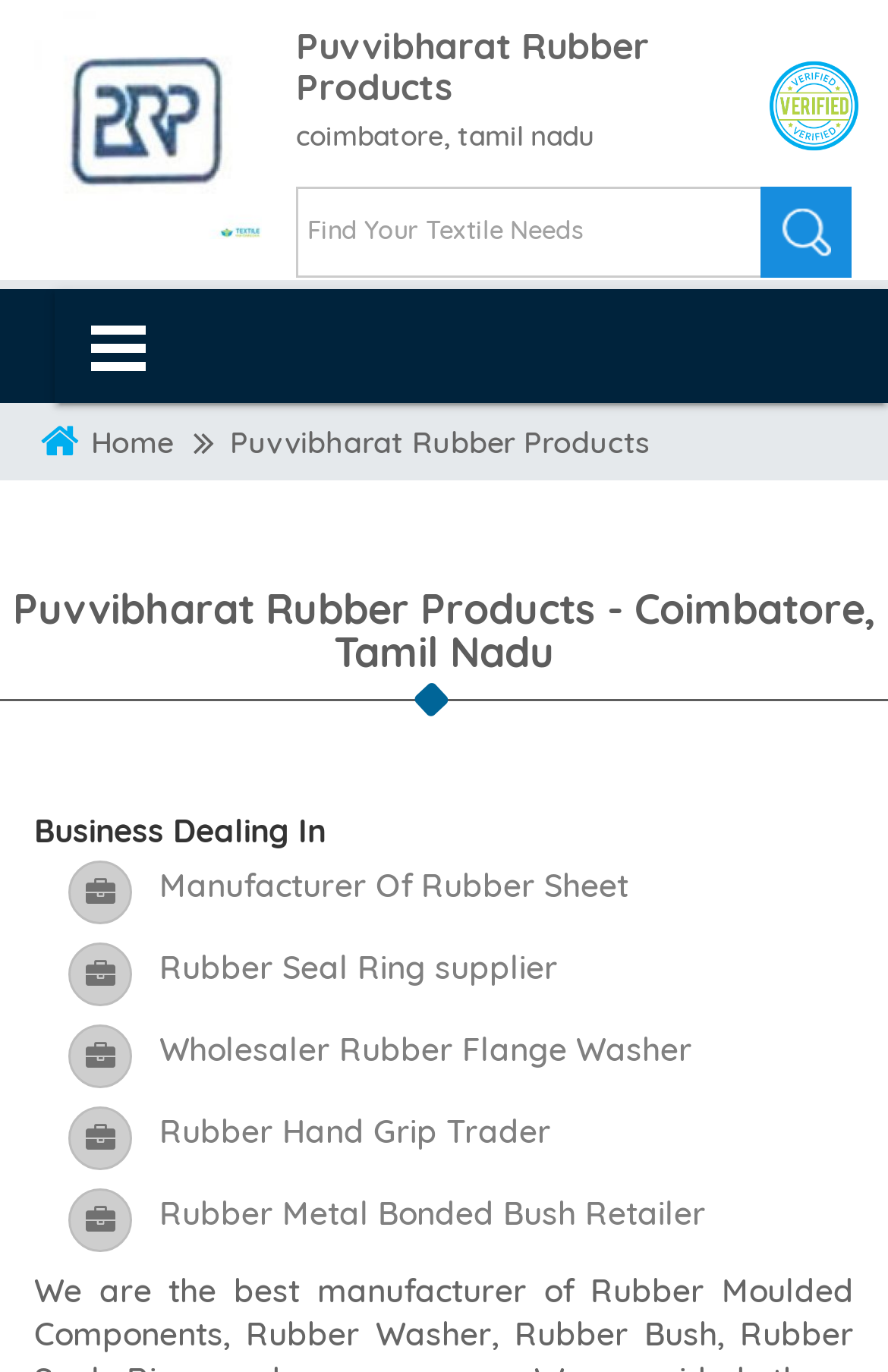Determine the webpage's heading and output its text content.

Puvvibharat Rubber Products - Coimbatore, Tamil Nadu